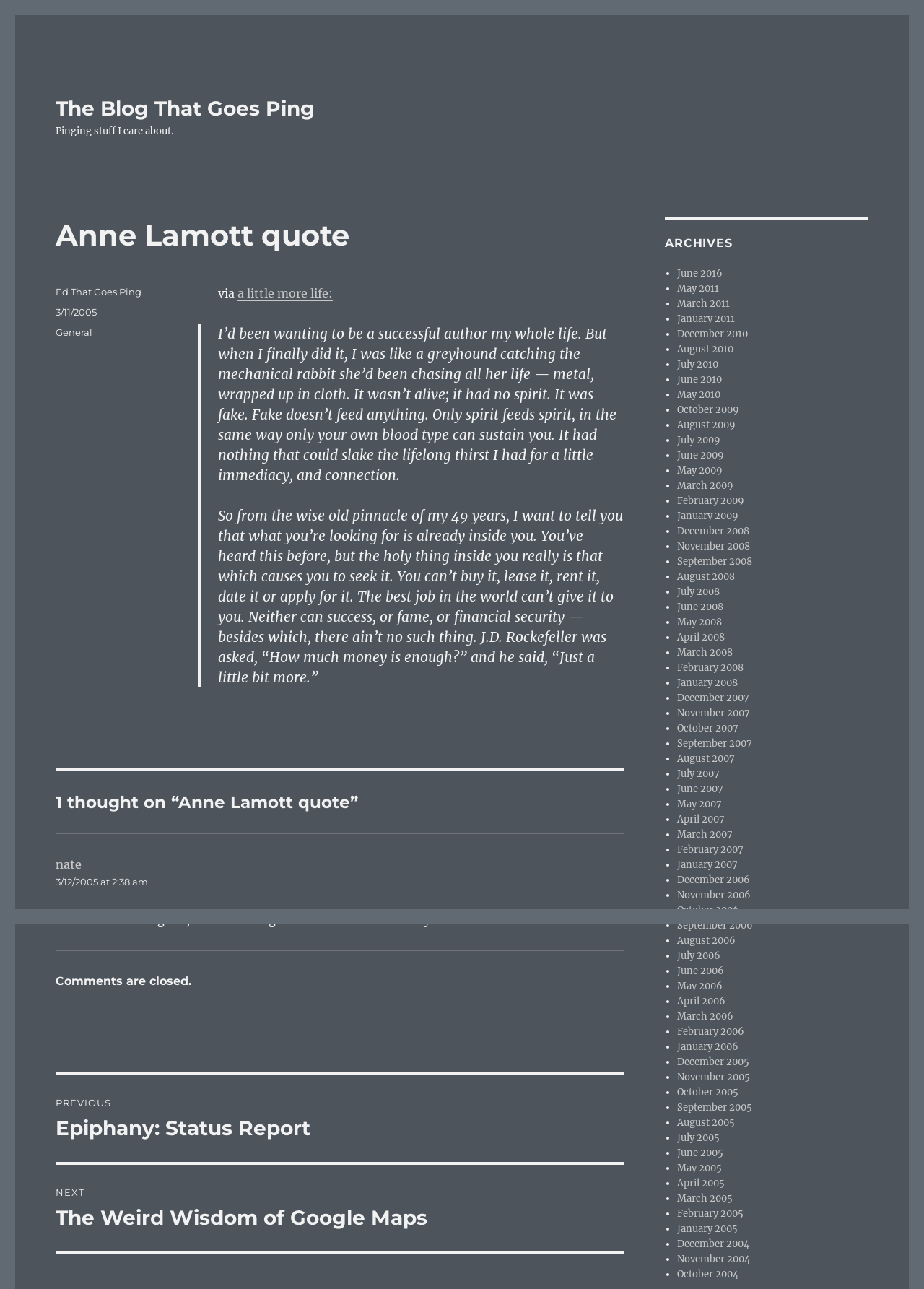Specify the bounding box coordinates of the area that needs to be clicked to achieve the following instruction: "Go to the next post".

[0.06, 0.904, 0.676, 0.971]